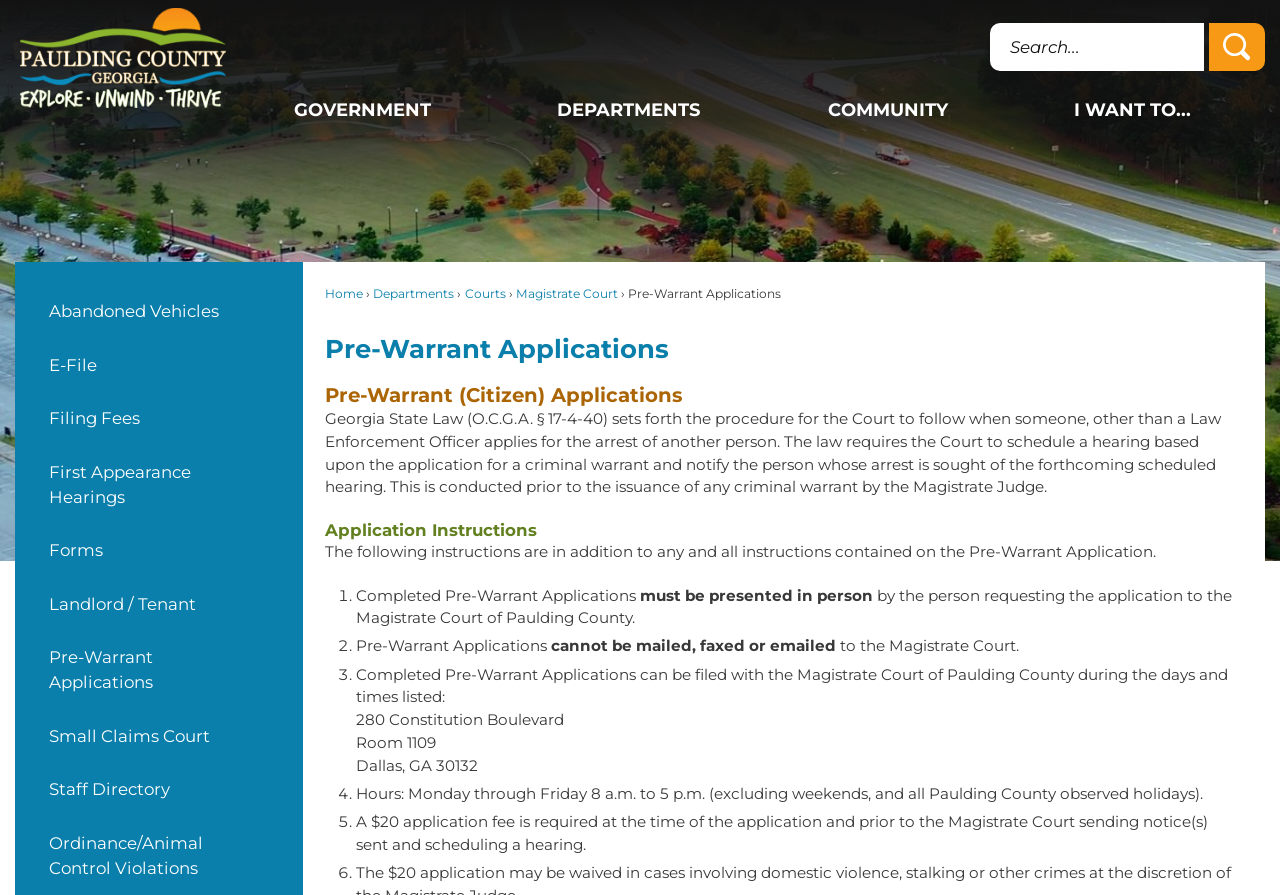Determine the bounding box coordinates of the target area to click to execute the following instruction: "Click 2023 Catalog."

None